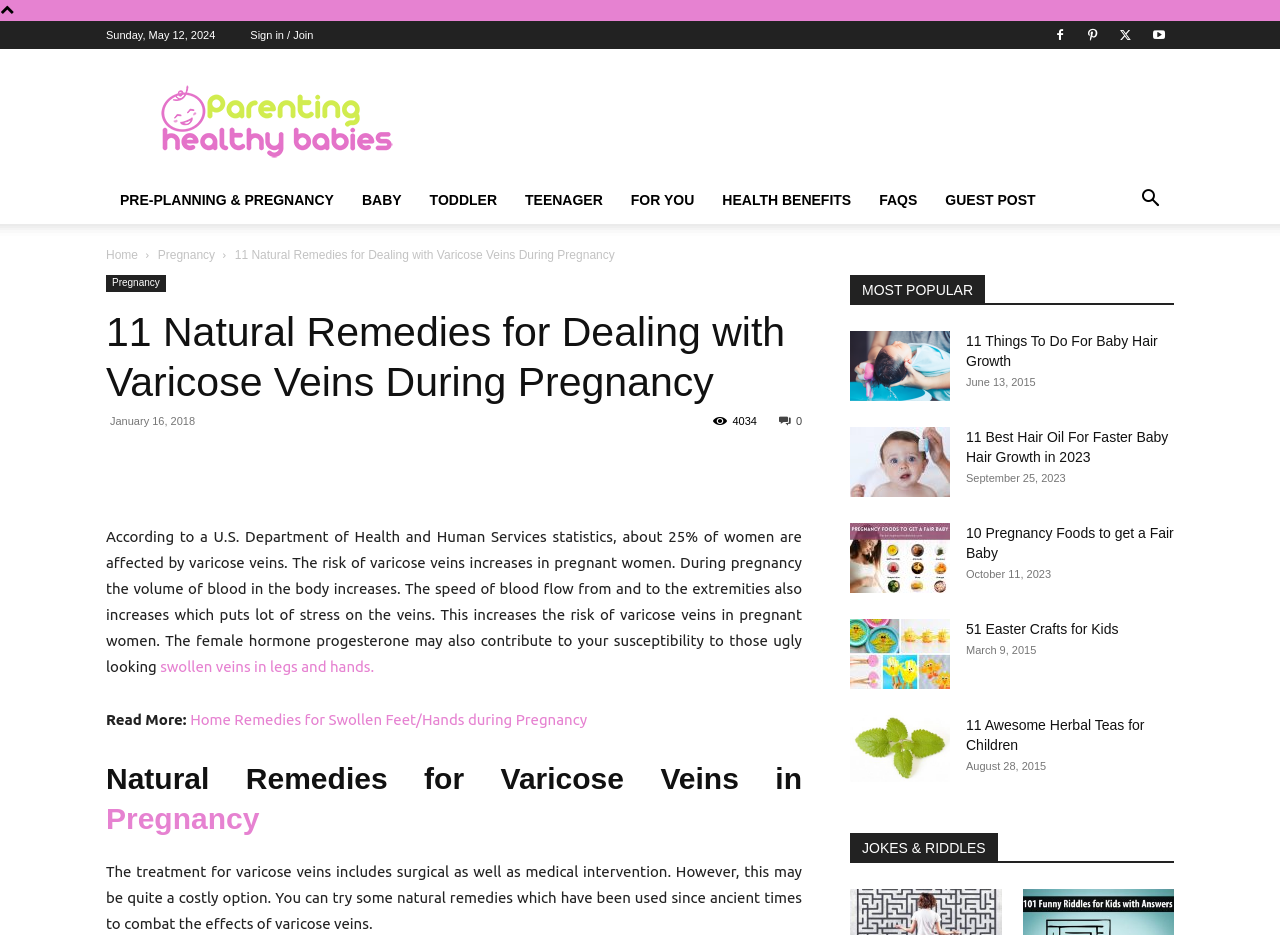Please determine the bounding box coordinates of the area that needs to be clicked to complete this task: 'Click on 'Sign in / Join''. The coordinates must be four float numbers between 0 and 1, formatted as [left, top, right, bottom].

[0.196, 0.031, 0.245, 0.044]